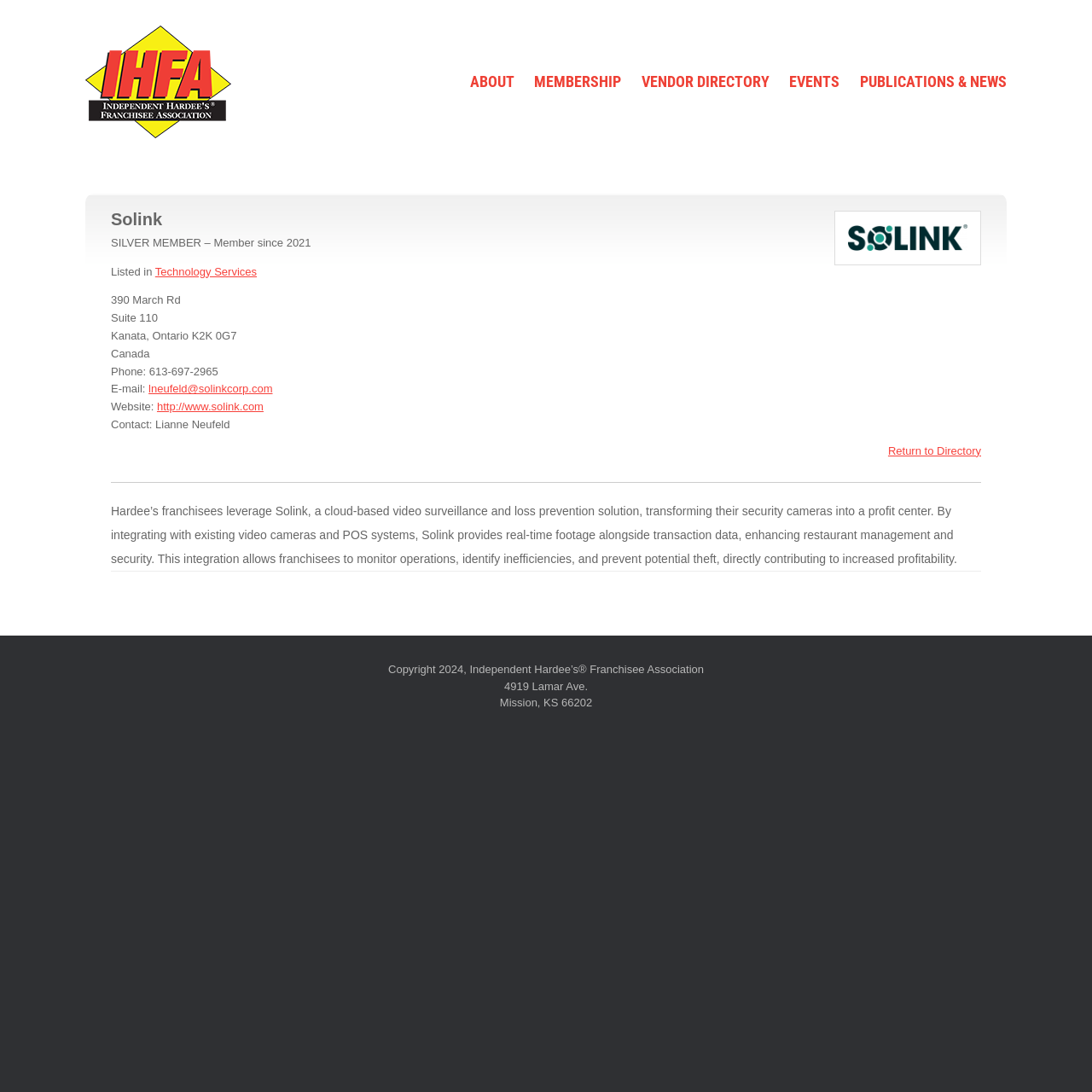Highlight the bounding box coordinates of the region I should click on to meet the following instruction: "Click the IHFA Logo".

[0.078, 0.023, 0.212, 0.127]